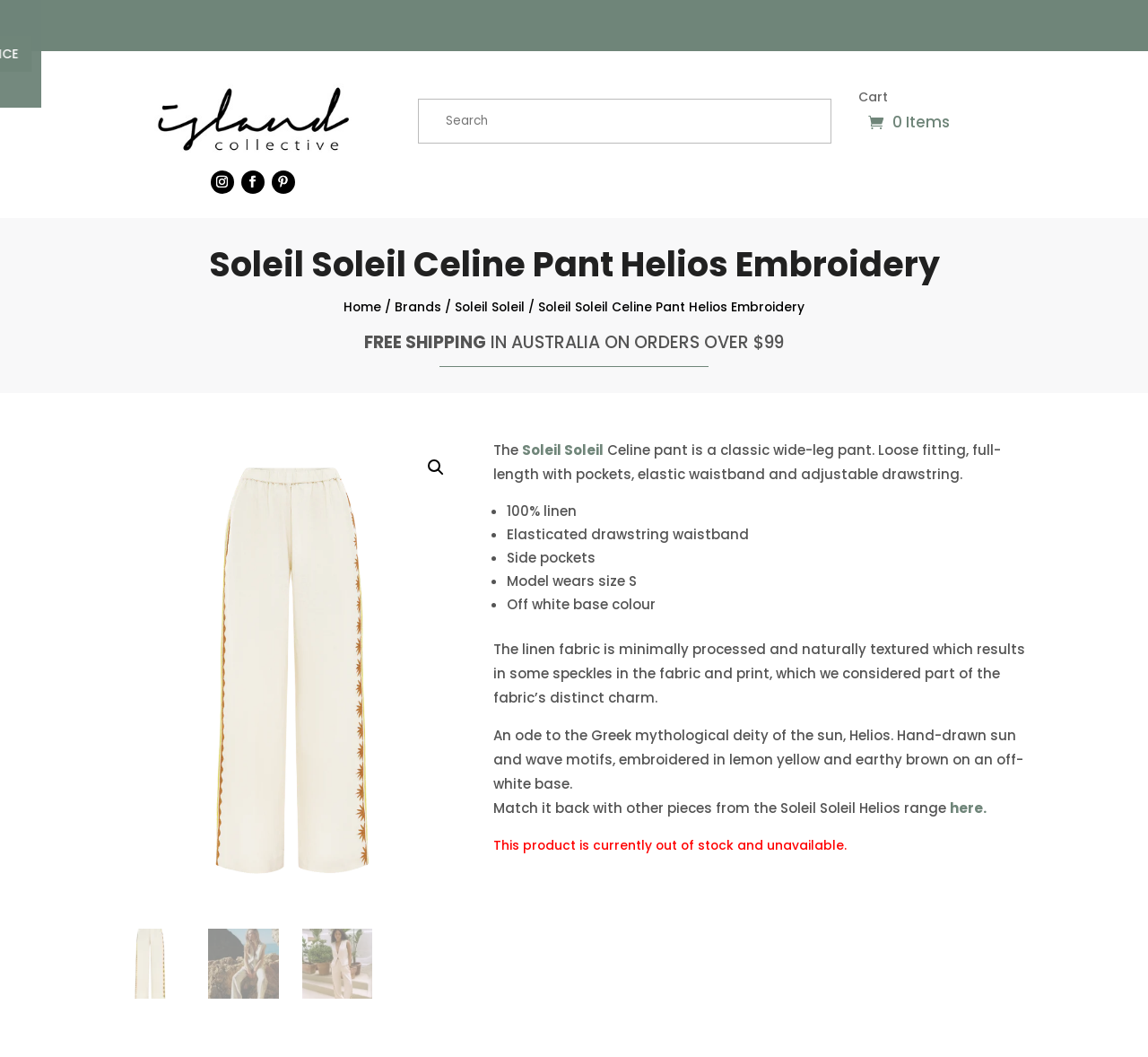Please identify the bounding box coordinates of the element I should click to complete this instruction: 'Click on the 'Soleil Soleil' brand link'. The coordinates should be given as four float numbers between 0 and 1, like this: [left, top, right, bottom].

[0.455, 0.416, 0.526, 0.434]